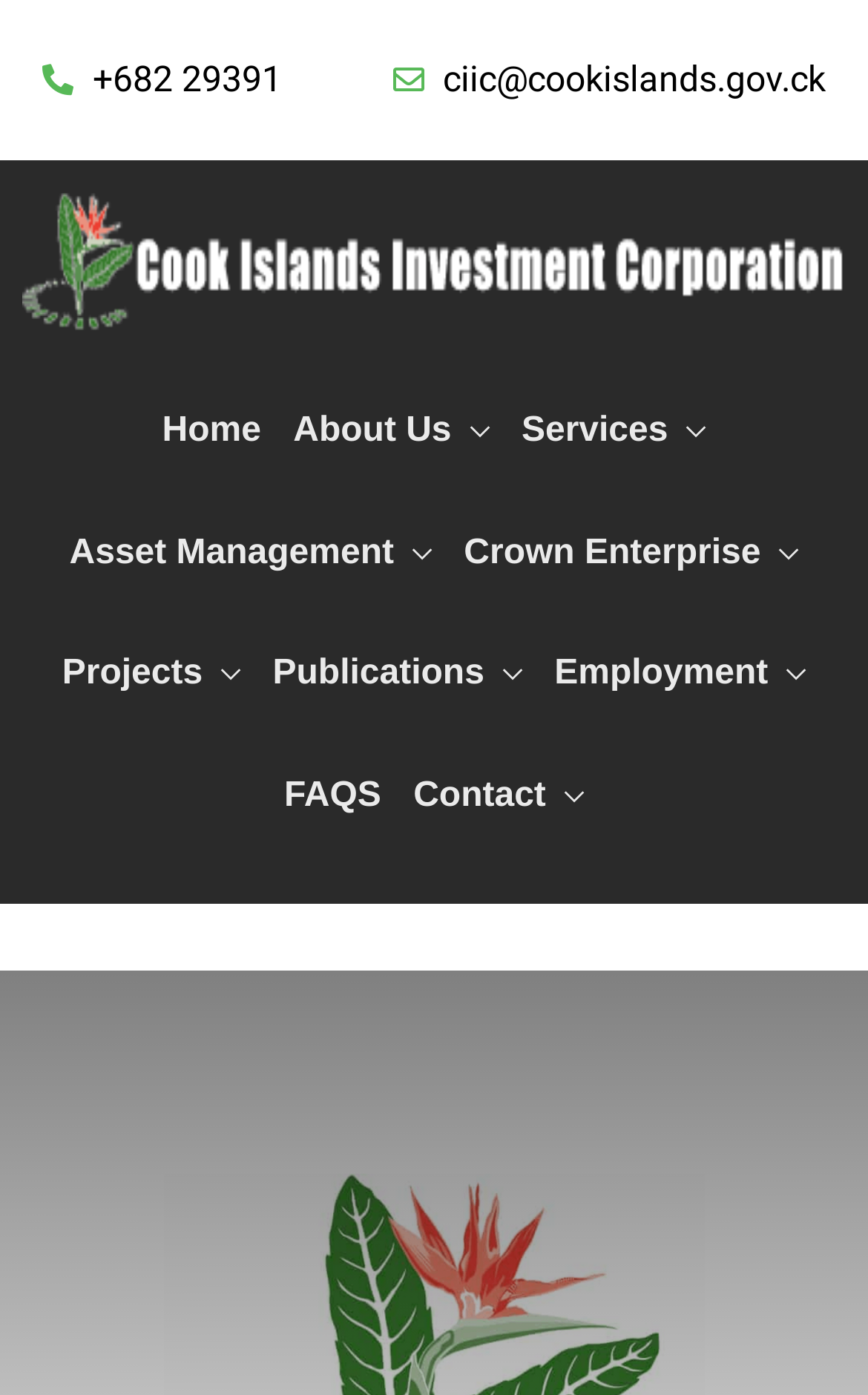Describe in detail what you see on the webpage.

This webpage is about the Cook Islands Government and Cook Islands Investment Corporation's support to the Cook Islands economy during the COVID-19 pandemic. 

At the top left of the page, there is a phone number "+682 29391" and an email address "ciic@cookislands.gov.ck". Next to them, there is a large image that spans almost the entire width of the page. 

Below the image, there is a navigation menu with several links, including "Home", "About Us", "Vision", "Responsible Minister", "Board of Directors", "Management", and "Organisational Structure". These links are aligned horizontally and take up about half of the page's width.

To the right of the navigation menu, there are more links, including "Services", "Asset Management", "Crown Enterprise", "Projects", "Publications", "Employment", "FAQS", and "Contact". These links are also aligned horizontally and take up about half of the page's width.

Under the "Services" link, there are sub-links, including "Book a Facility". Under the "Asset Management" link, there are sub-links, including "Land", "Public Housing", "Government Buildings", "Facilities Management", "Punanganui Market", and "Government Facility Dev". Under the "Crown Enterprise" link, there are sub-links, including "Crown Enterprise", "Director Training", and "Director EOI". Under the "Projects" link, there are sub-links, including "Te Tau Papa o Avarua", "Arutanga Harbour Project", "Aitutaki Plan", "Avarua Town Plan", "Vaikapuangi Project", and "Te Tautua Medical Facility". Under the "Publications" link, there are sub-links, including "News Releases", "Videos", and "Other Publications". Under the "Employment" link, there are sub-links, including "Careers", "Job Vacancies", and "Director EOI". Under the "Contact" link, there are sub-links, including "Offices", "Emergency Contacts", and "Feedback".